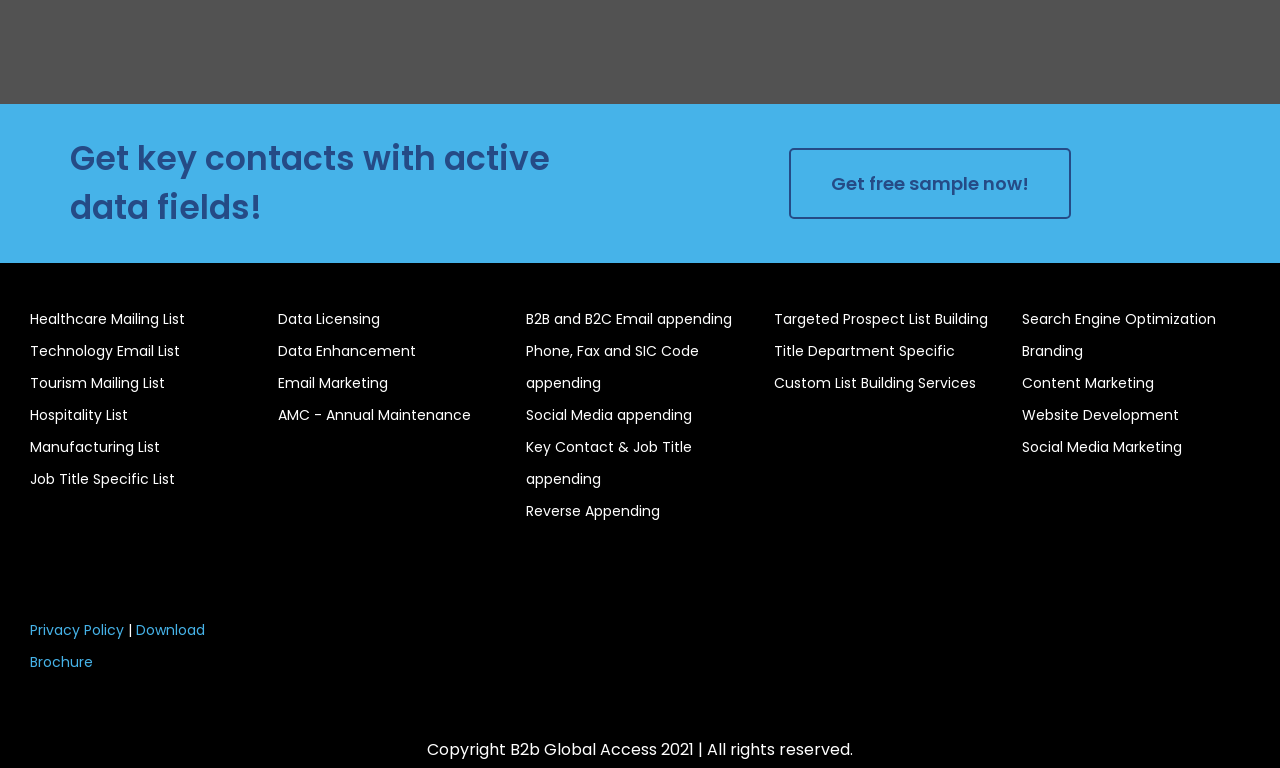What is the company's copyright information?
Answer the question with a thorough and detailed explanation.

The company's copyright information is 'Copyright B2b Global Access 2021 | All rights reserved.', as shown at the bottom of the page.